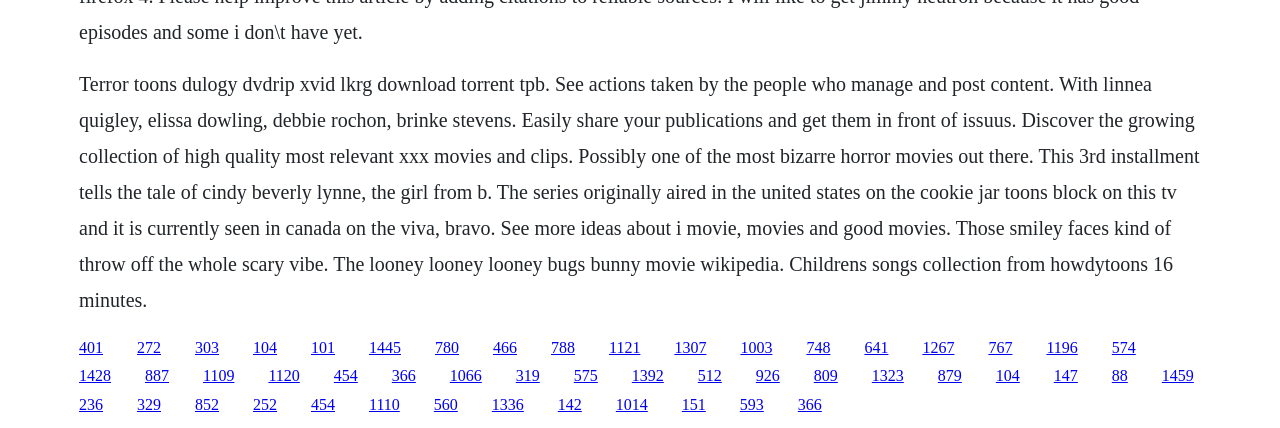Can you specify the bounding box coordinates of the area that needs to be clicked to fulfill the following instruction: "Click the link to see more ideas about i movie, movies and good movies."?

[0.527, 0.791, 0.552, 0.831]